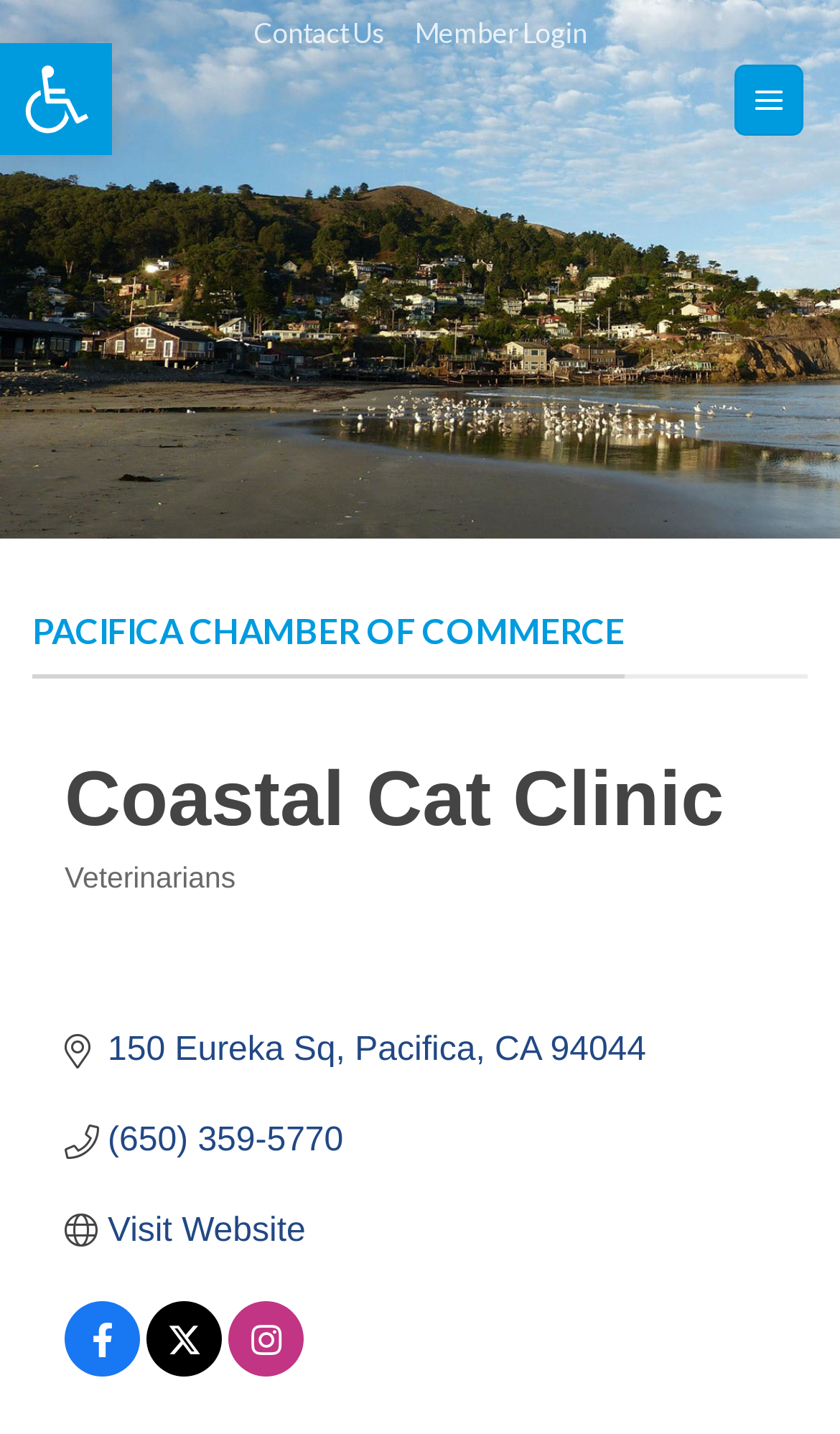What is the clinic's phone number?
Provide a detailed and well-explained answer to the question.

I found the phone number by looking at the links in the menu section, specifically the one with the phone icon and the text '(650) 359-5770'.